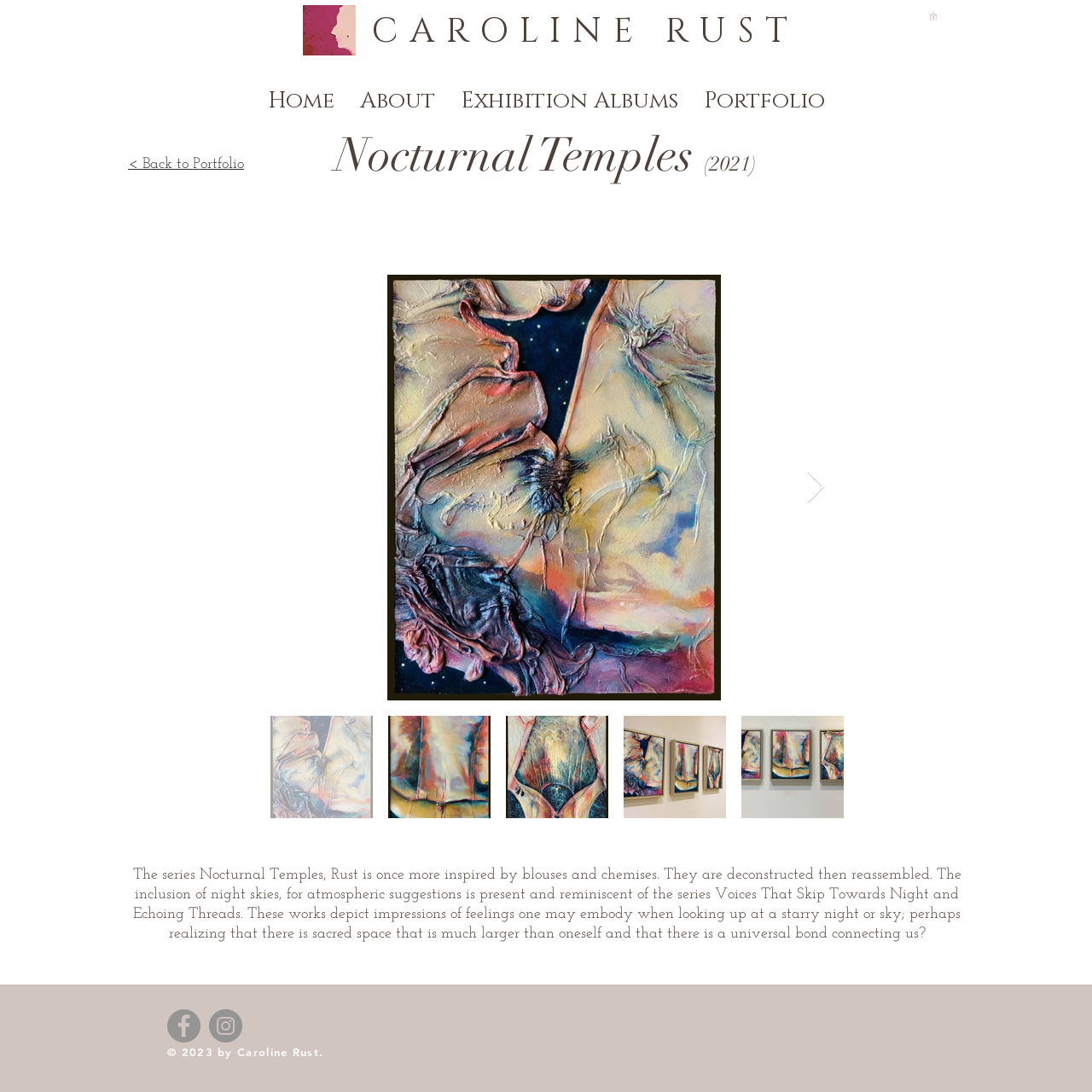From the webpage screenshot, predict the bounding box of the UI element that matches this description: "< Back to Portfolio".

[0.117, 0.142, 0.223, 0.157]